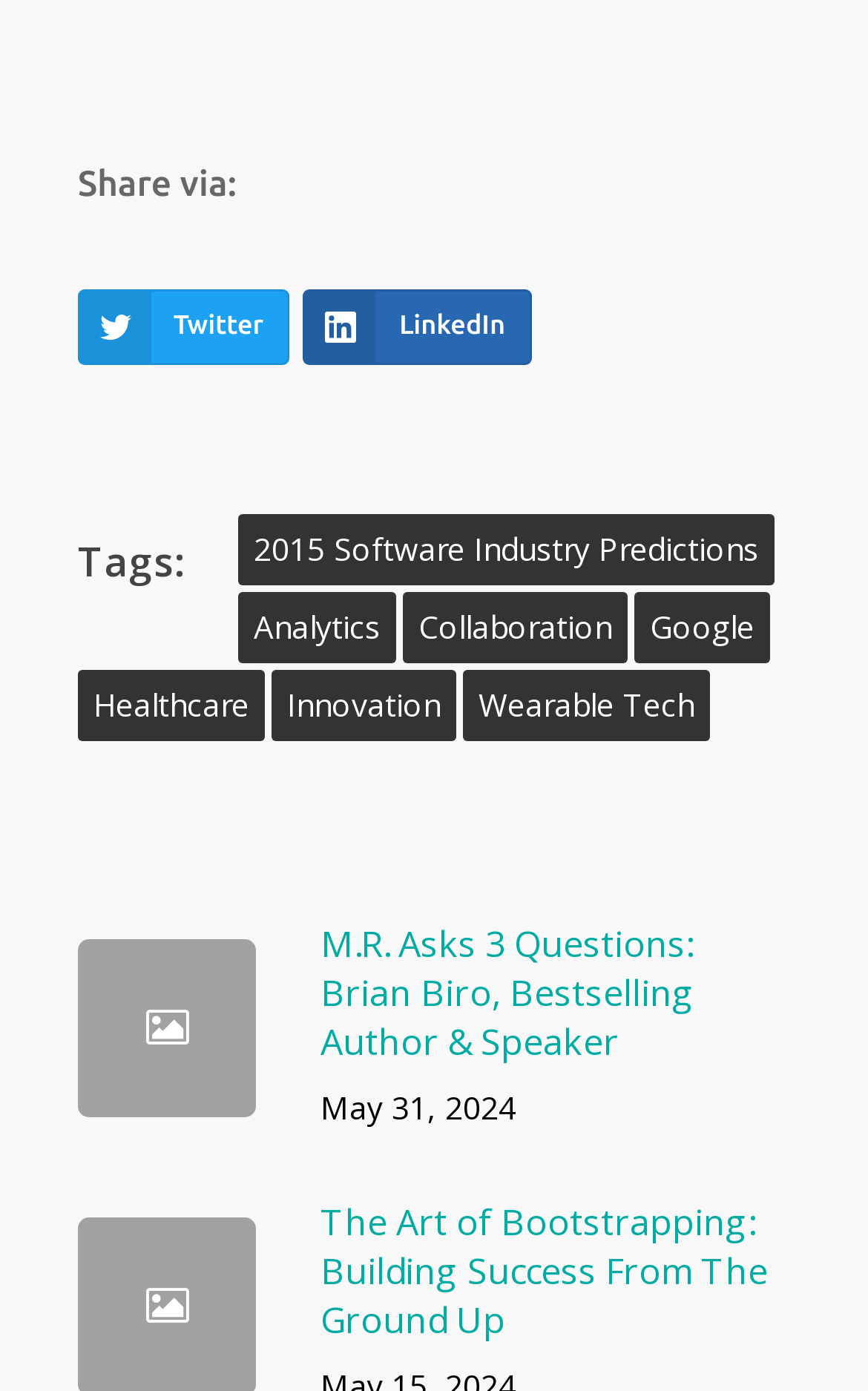What is the author of the article?
Look at the image and answer the question using a single word or phrase.

M.R.